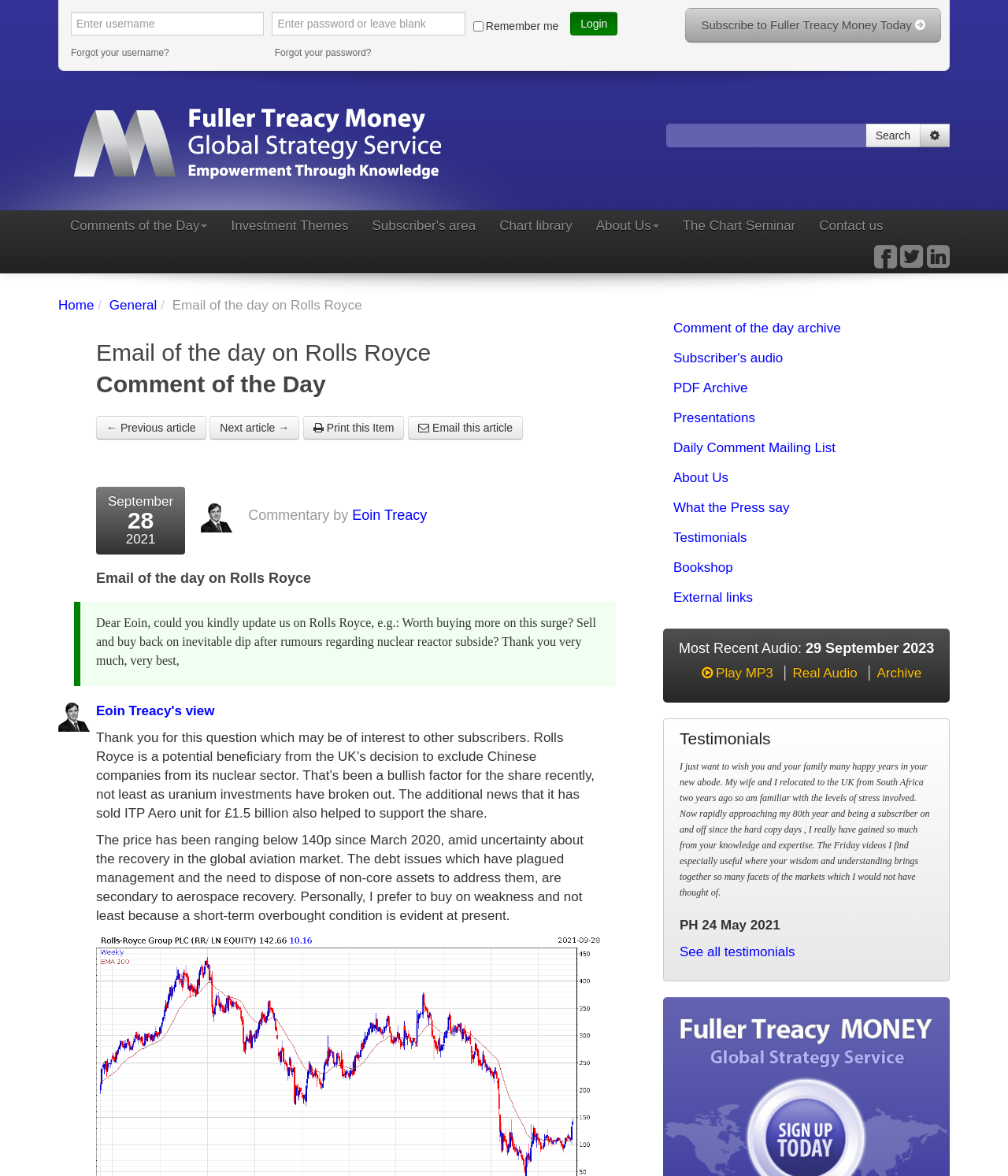What is the purpose of the 'Login' button?
Based on the visual content, answer with a single word or a brief phrase.

To log in